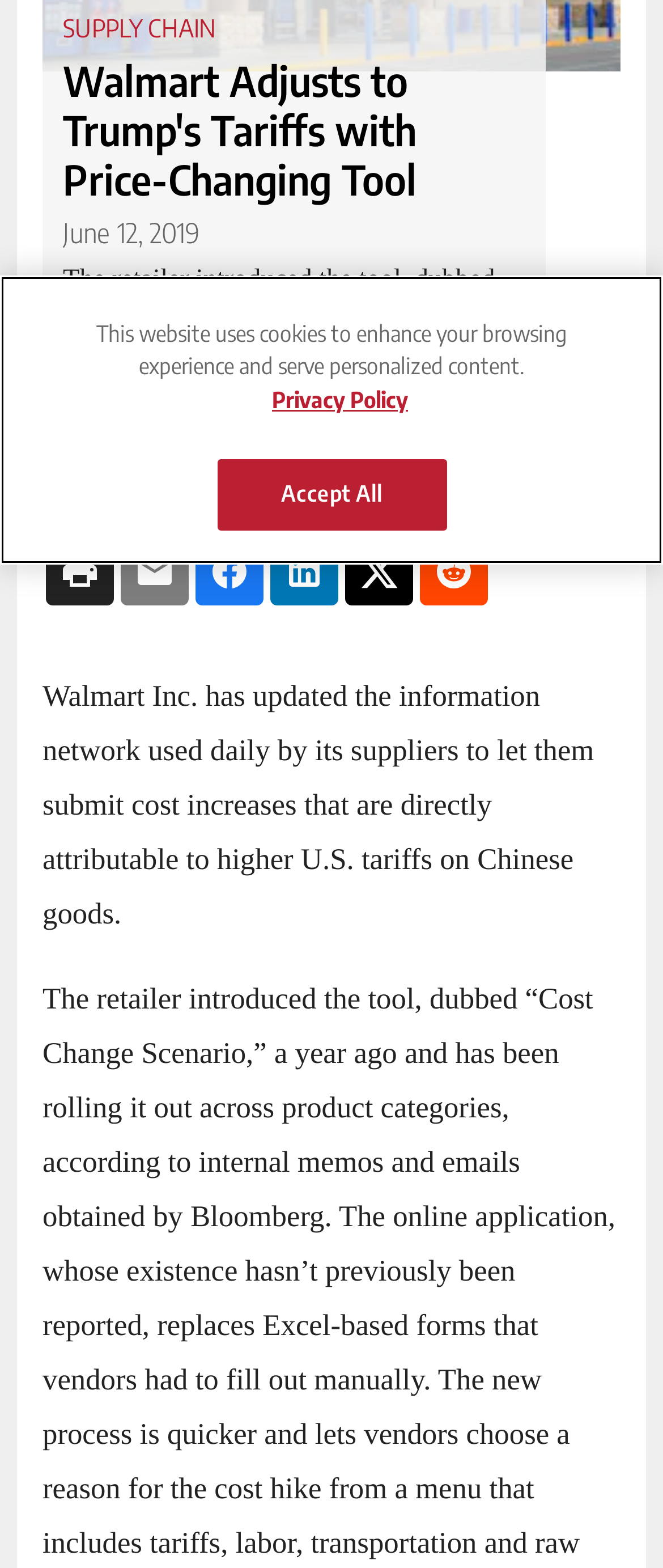Locate the bounding box coordinates for the element described below: "FestivalsFestivals celebrated in Hinduism". The coordinates must be four float values between 0 and 1, formatted as [left, top, right, bottom].

None